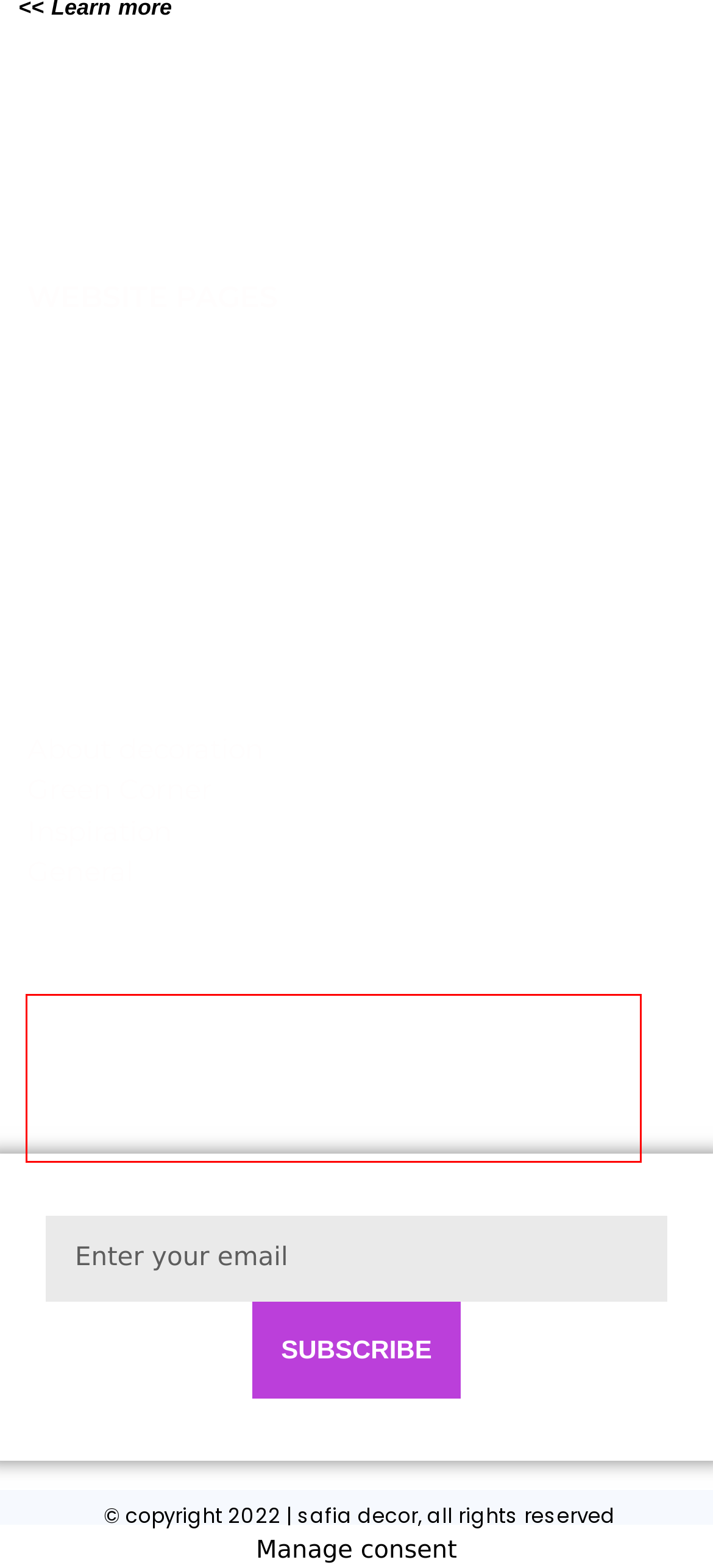Analyze the screenshot of the webpage and extract the text from the UI element that is inside the red bounding box.

Subscribe to the newsletter list, you will receive all new. A simple step and you will be aware of all that is new in the field of home decoration